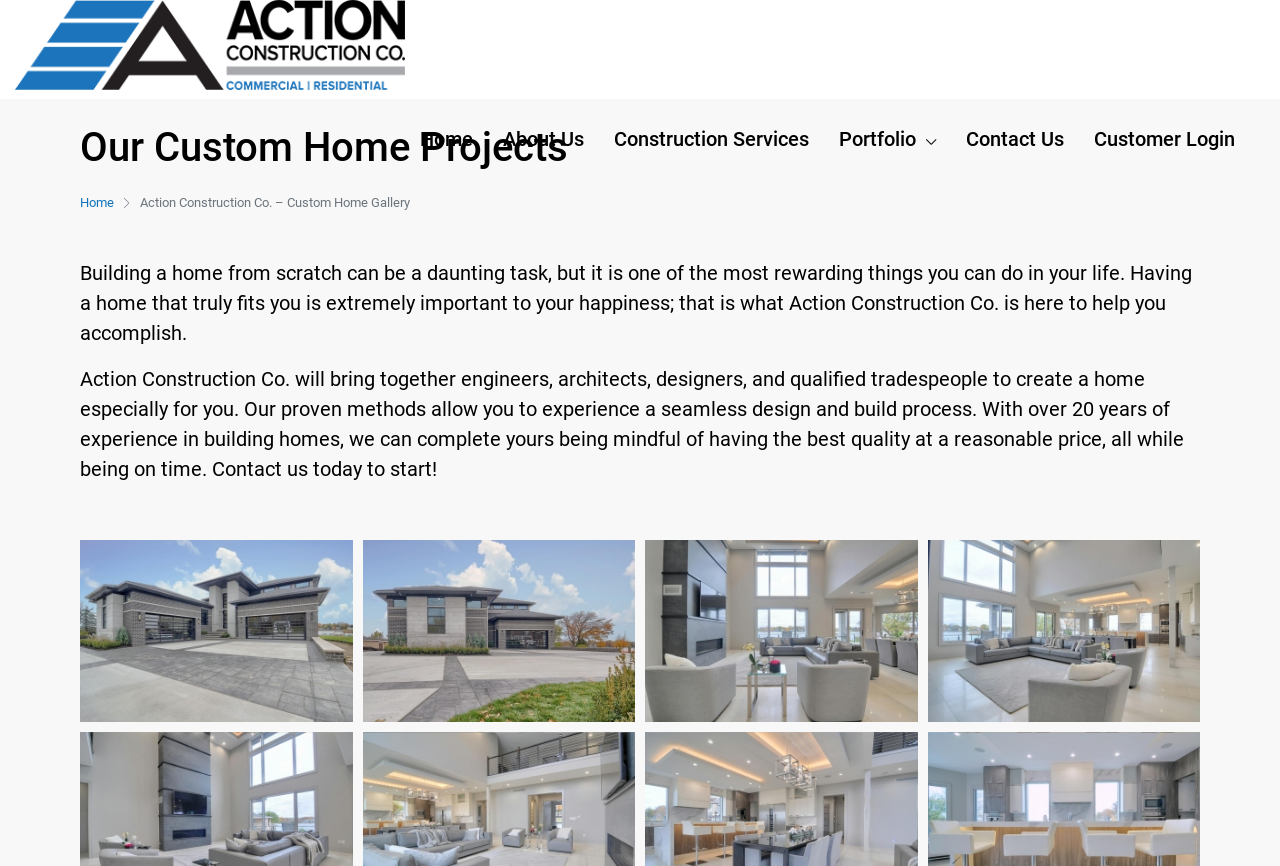Using the webpage screenshot and the element description Construction Services, determine the bounding box coordinates. Specify the coordinates in the format (top-left x, top-left y, bottom-right x, bottom-right y) with values ranging from 0 to 1.

[0.468, 0.107, 0.644, 0.215]